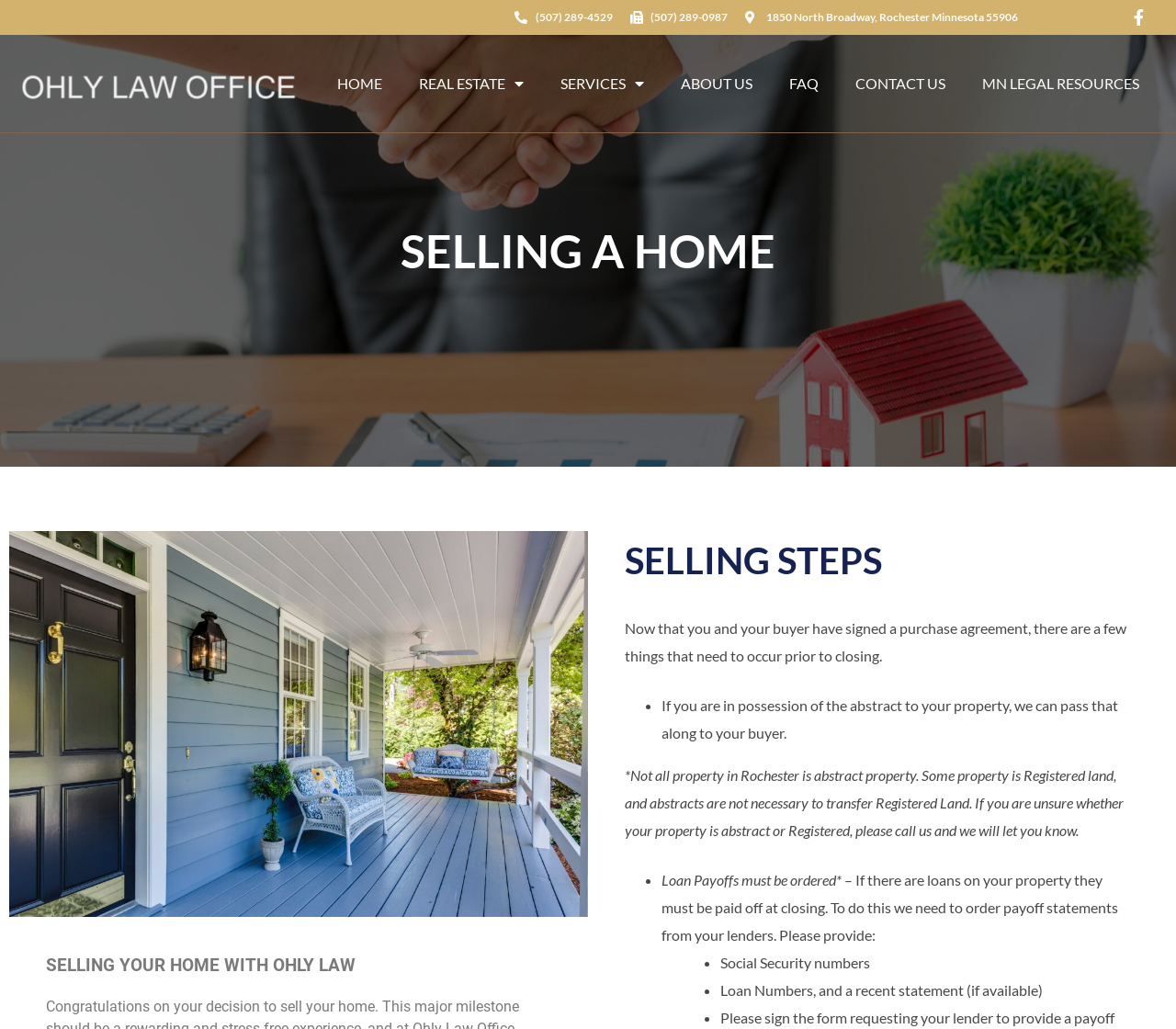Determine the bounding box coordinates for the element that should be clicked to follow this instruction: "Learn more about real estate services". The coordinates should be given as four float numbers between 0 and 1, in the format [left, top, right, bottom].

[0.341, 0.061, 0.461, 0.102]